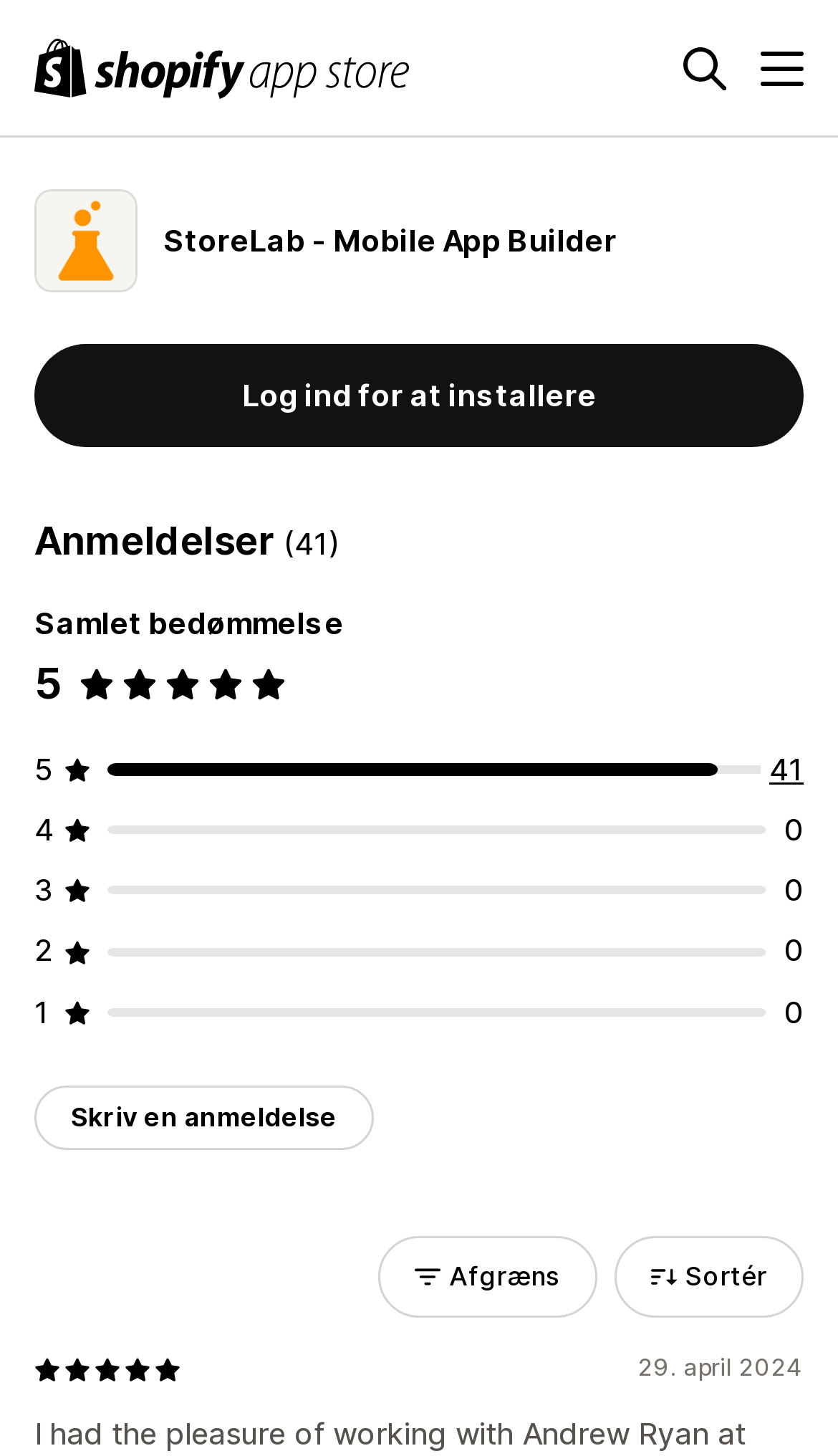Specify the bounding box coordinates of the element's area that should be clicked to execute the given instruction: "Open the menu". The coordinates should be four float numbers between 0 and 1, i.e., [left, top, right, bottom].

[0.908, 0.032, 0.959, 0.061]